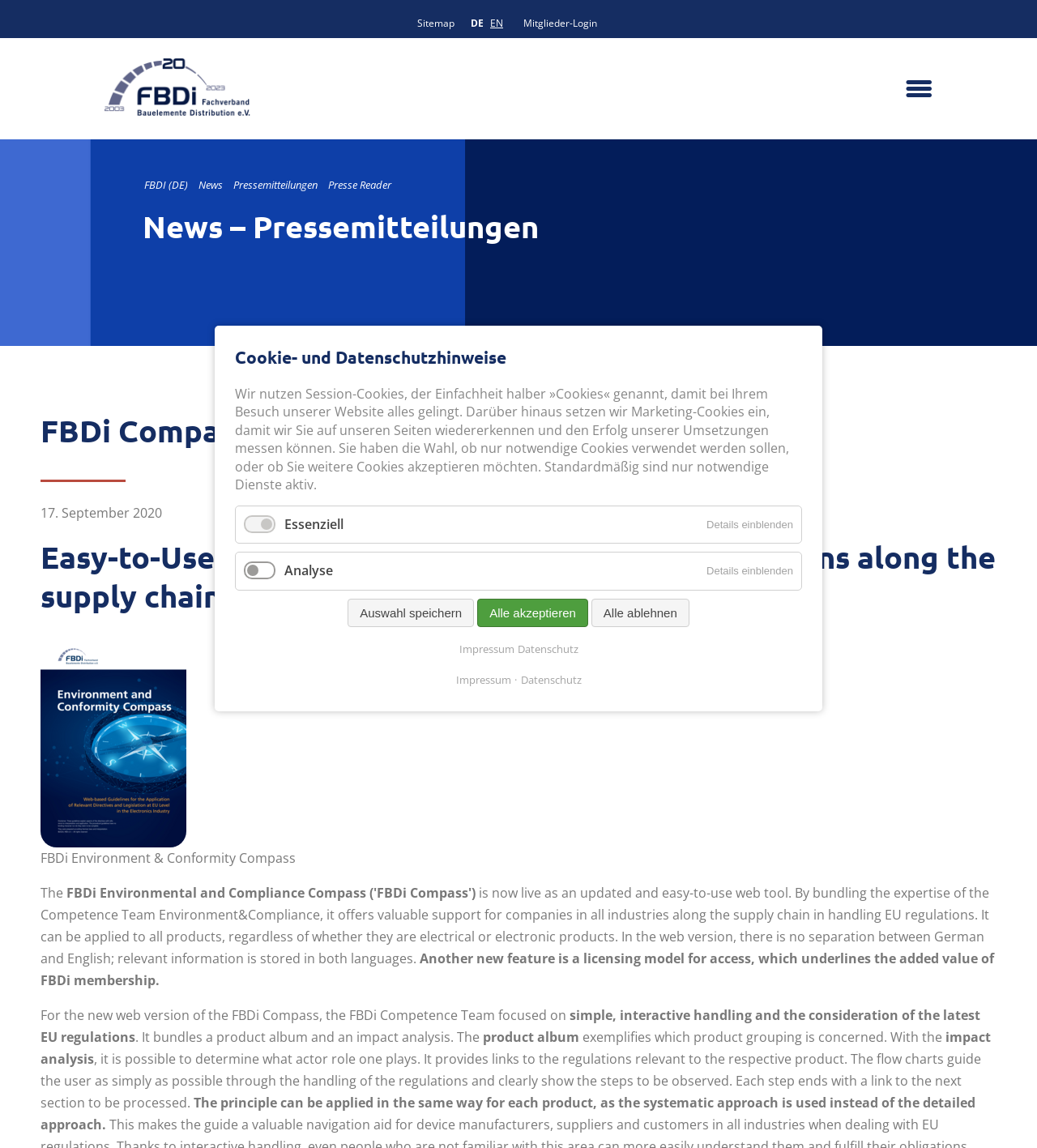Articulate a complete and detailed caption of the webpage elements.

The webpage is about the FBDi Environmental and Compliance Compass, a web tool that provides valuable support for companies in handling EU regulations. At the top of the page, there is a navigation menu with links to "Sitemap", "Mitglieder-Login", and a language switcher with options for German and English. Below the navigation menu, there is a large banner image that spans the entire width of the page.

The main content of the page is divided into sections, with headings and paragraphs of text. The first section has a heading "News – Pressemitteilungen" and a subheading "FBDi Compass reissued as a web model". The text describes the FBDi Compass as an easy-to-use action guide for environmental regulations along the supply chain. There is also a figure with a caption "FBDi Environment & Conformity Compass".

The next section describes the features of the FBDi Compass, including a licensing model for access and a product album with an impact analysis. The text explains how the tool can be used to determine which product grouping is concerned and what actor role one plays. There are also flow charts that guide the user through the handling of regulations.

At the bottom of the page, there is a cookie and data protection notice with a heading "Cookie- und Datenschutzhinweise". The notice explains the use of session cookies and marketing cookies, and provides options for the user to choose which cookies to accept. There are also links to "Impressum" and "Datenschutz" at the bottom of the page.